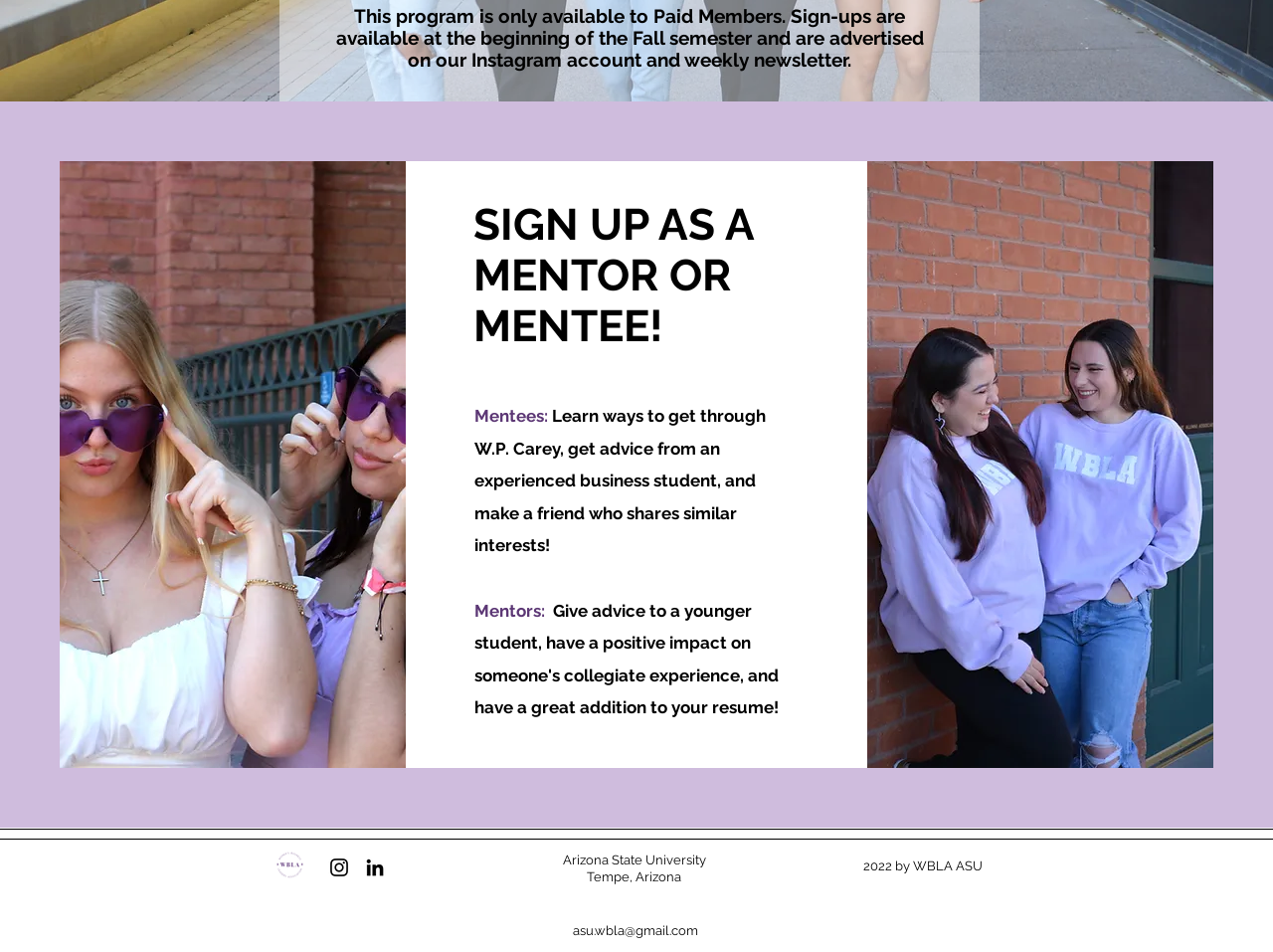Locate the UI element described as follows: "Upcoming Shows". Return the bounding box coordinates as four float numbers between 0 and 1 in the order [left, top, right, bottom].

None